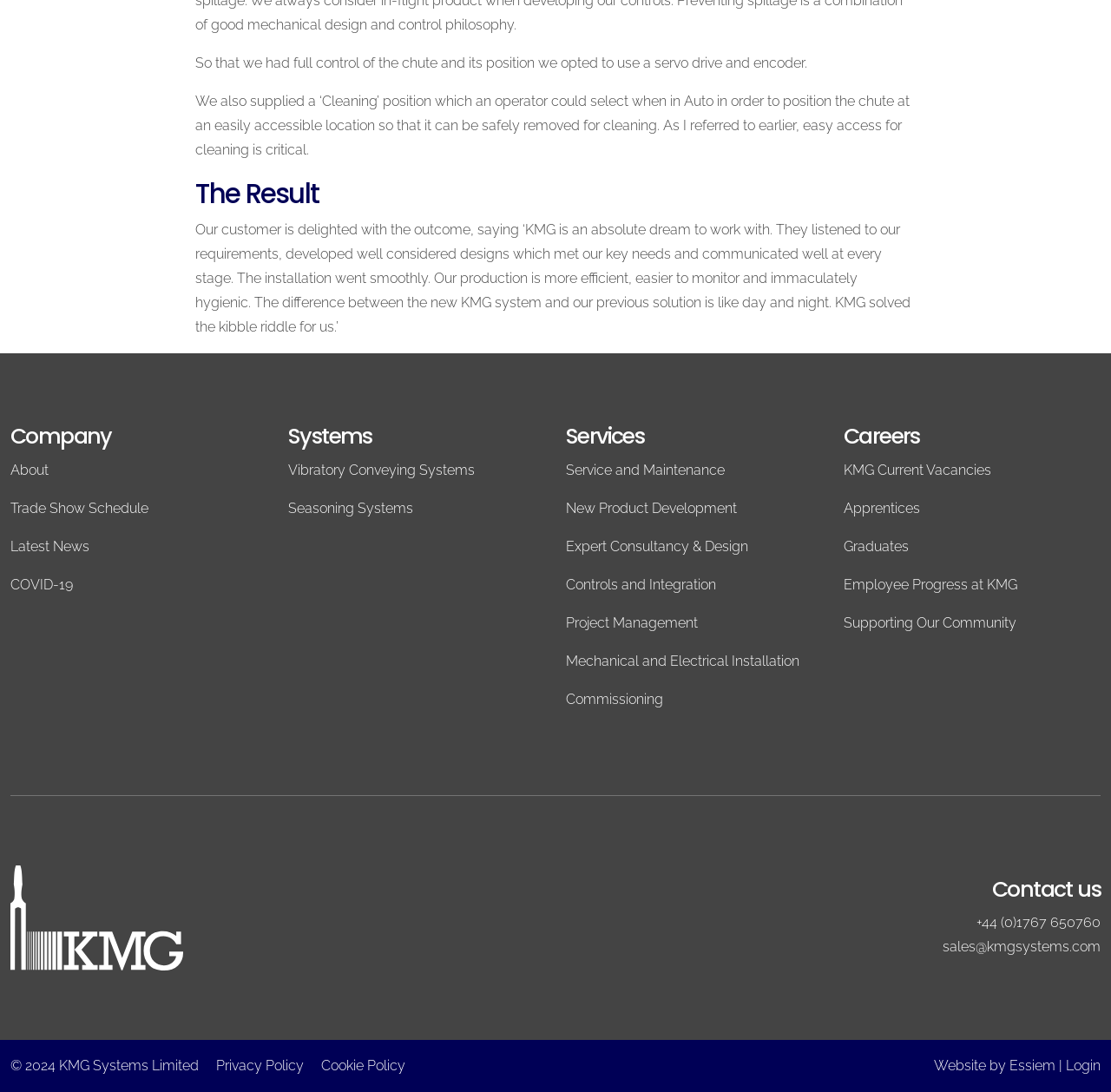Determine the bounding box coordinates of the section to be clicked to follow the instruction: "View 'Vibratory Conveying Systems'". The coordinates should be given as four float numbers between 0 and 1, formatted as [left, top, right, bottom].

[0.259, 0.423, 0.427, 0.438]